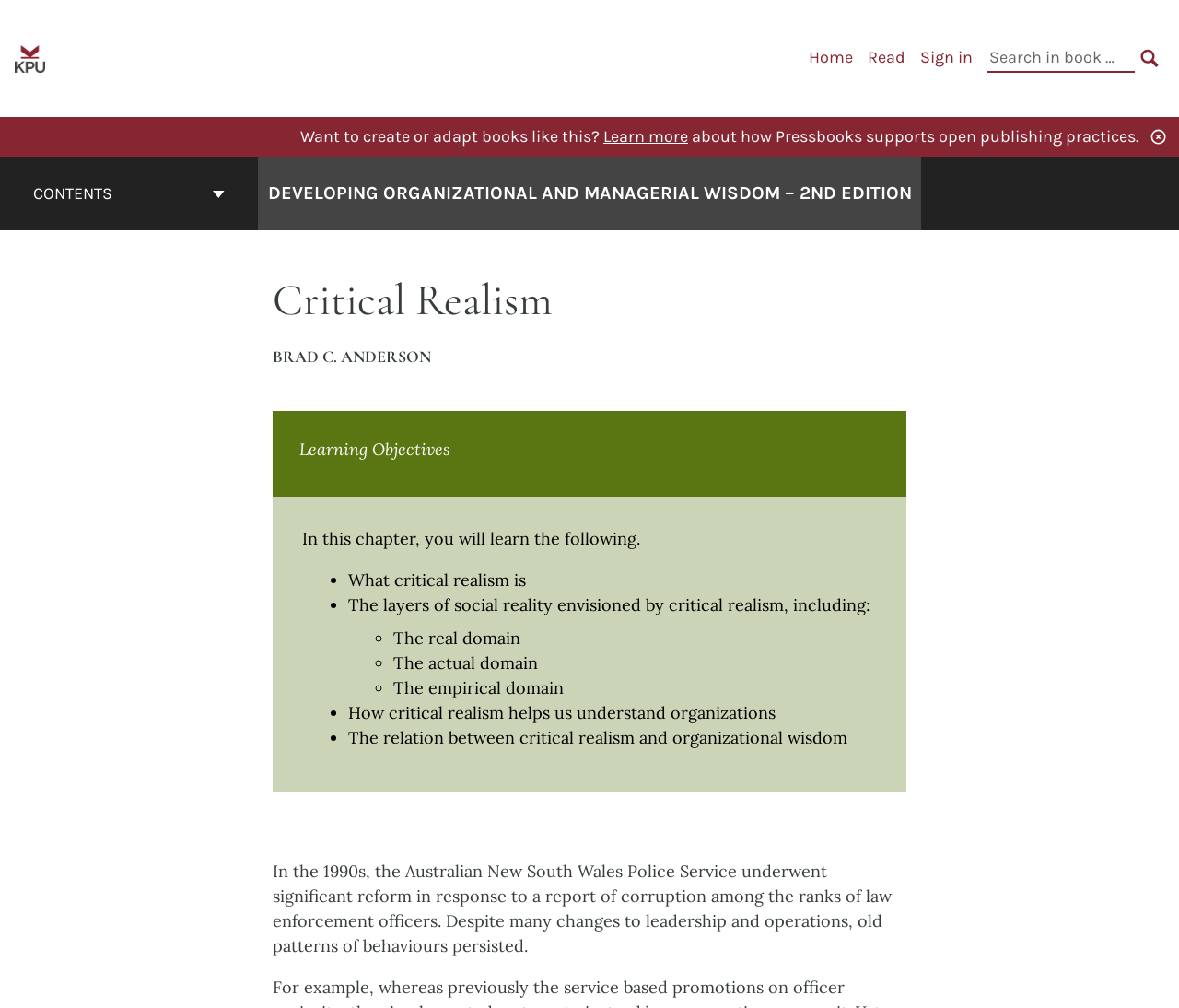What is the context of the story about the Australian New South Wales Police Service?
Can you offer a detailed and complete answer to this question?

The story about the Australian New South Wales Police Service is mentioned in the context of reform in response to corruption, as indicated by the text 'In the 1990s, the Australian New South Wales Police Service underwent significant reform in response to a report of corruption among the ranks of law enforcement officers.'